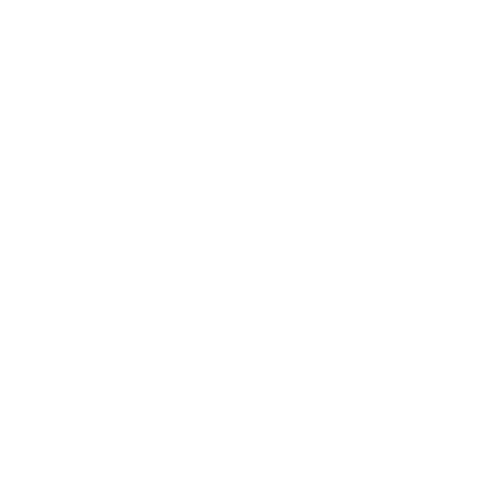Generate a detailed narrative of the image.

The image displays a captivating product, identified as the "J6791," a stunning pendant crafted with sparkling ruby and opal elements. This piece features a unique combination of Coober Pedy crystal opal, showcasing a beautiful interplay of soft green, blue, and orange hues, presented in an elegant freeform tear shape measuring 9.5 x 15.5 mm. The opal is accompanied by a Burmese ruby, 4 mm in diameter, contributing to the allure of the pendant.

Meticulously crafted in luxurious 18Kt yellow gold, the pendant measures 15 mm wide and 17 mm long, weighing 2.52 grams. The detailed description highlights the quality and timeless beauty of this jewelry piece, appealing to those seeking a unique and meaningful gift. The displayed price for the pendant is $1,990.00, emphasizing its luxurious nature and the exquisite craftsmanship involved in its creation.